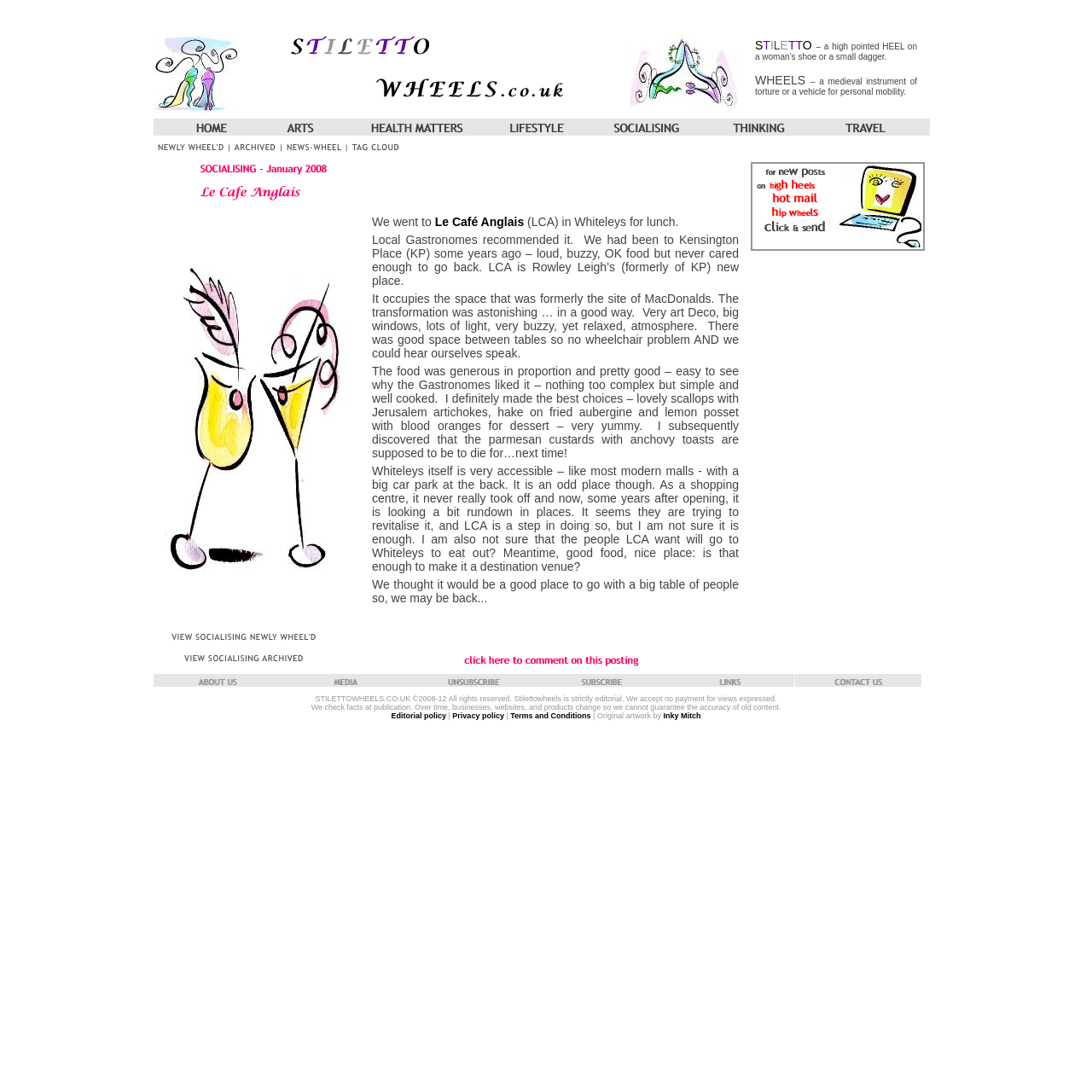Using the information in the image, give a detailed answer to the following question: What is the atmosphere of Le Café Anglais described as?

According to the review in the webpage, the atmosphere of Le Café Anglais is described as 'buzzy, yet relaxed', indicating that it is a lively but not overwhelming environment.